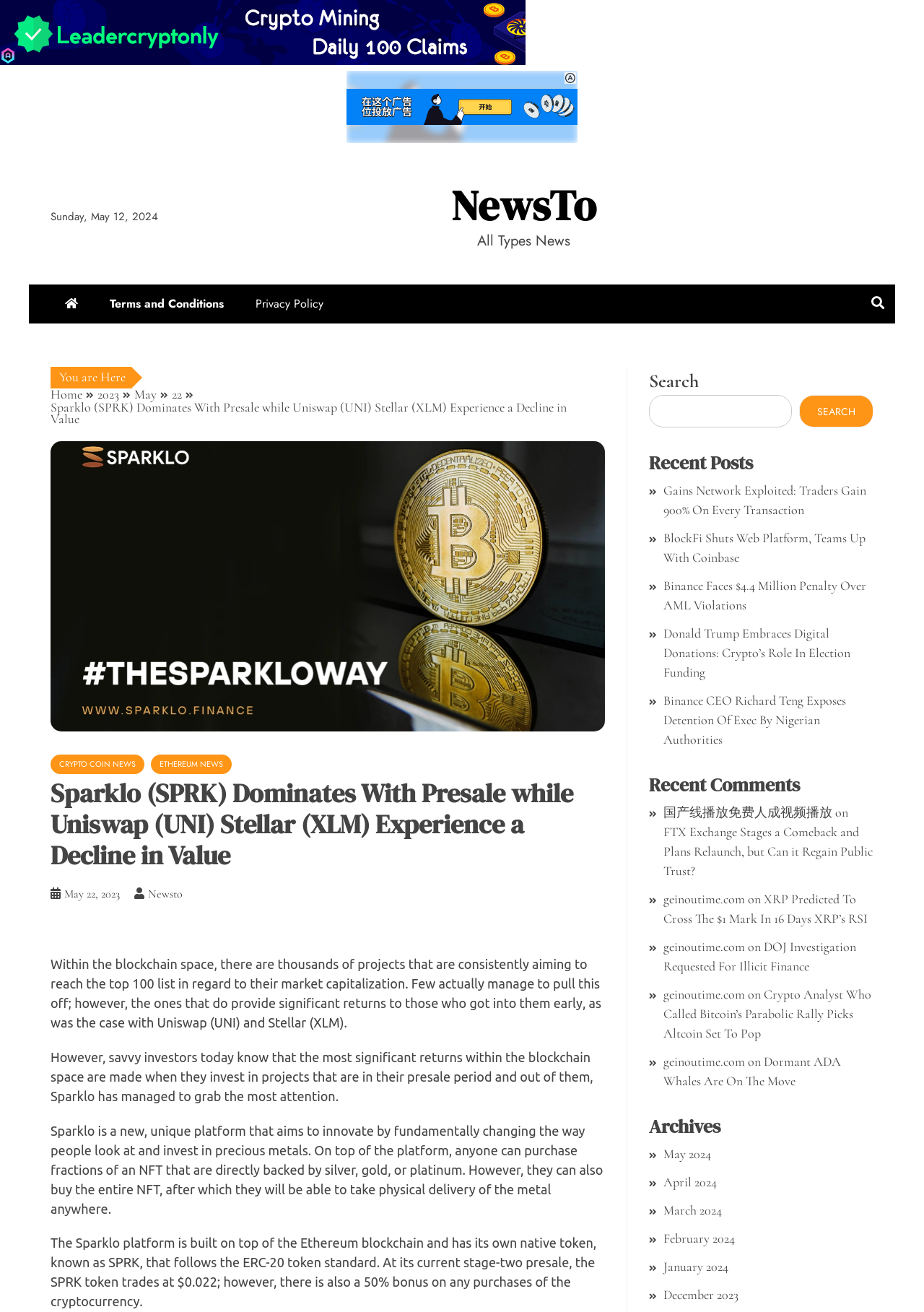Please respond in a single word or phrase: 
What is the date of the current article?

Sunday, May 12, 2024